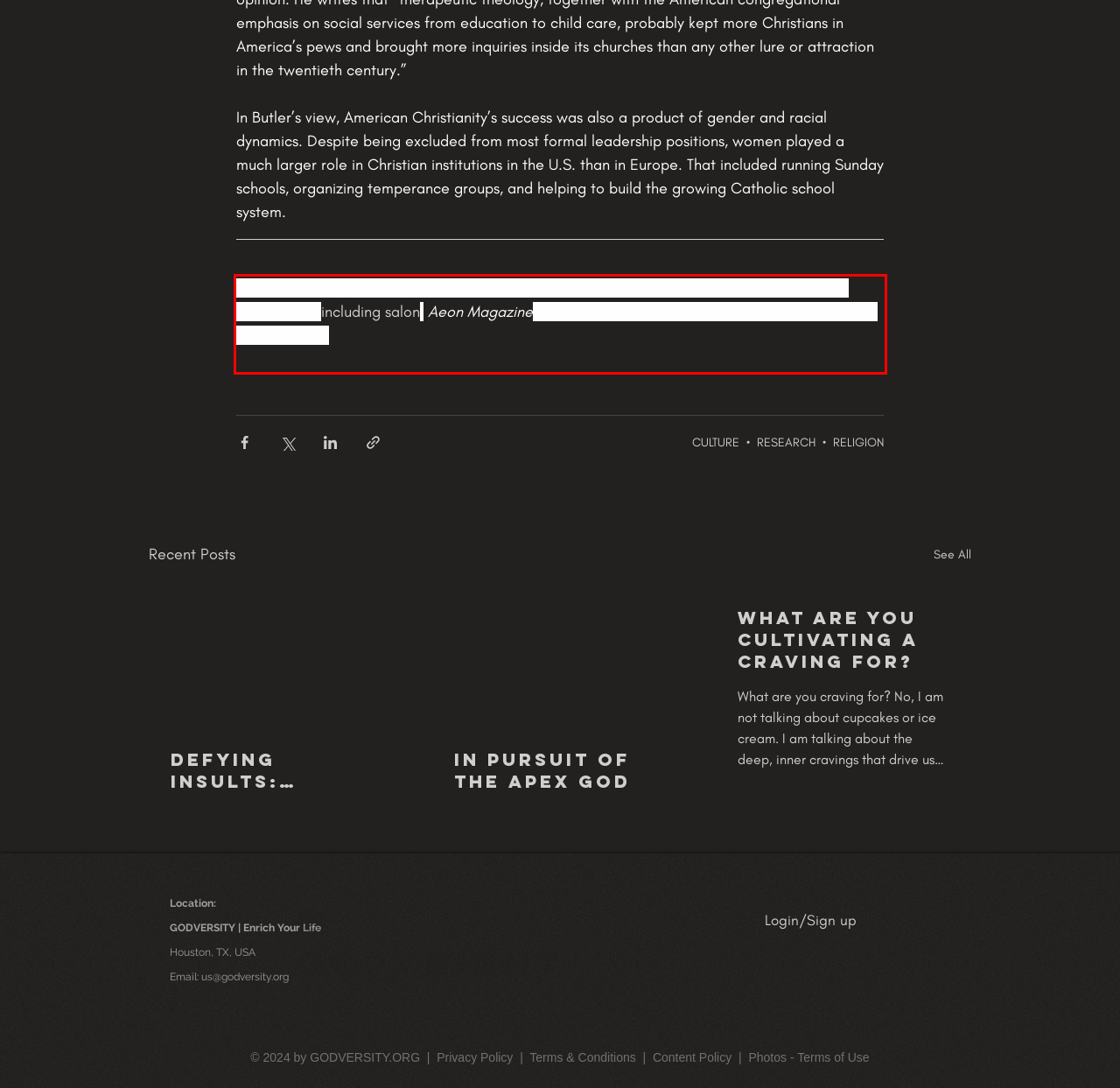Please perform OCR on the UI element surrounded by the red bounding box in the given webpage screenshot and extract its text content.

Livia Gershon is a freelance writer in Nashua, New Hampshire. Her writing has appeared in publications including salon, Aeon Magazineand the Good Men Project. Contact her on Twitter @liviagershon.